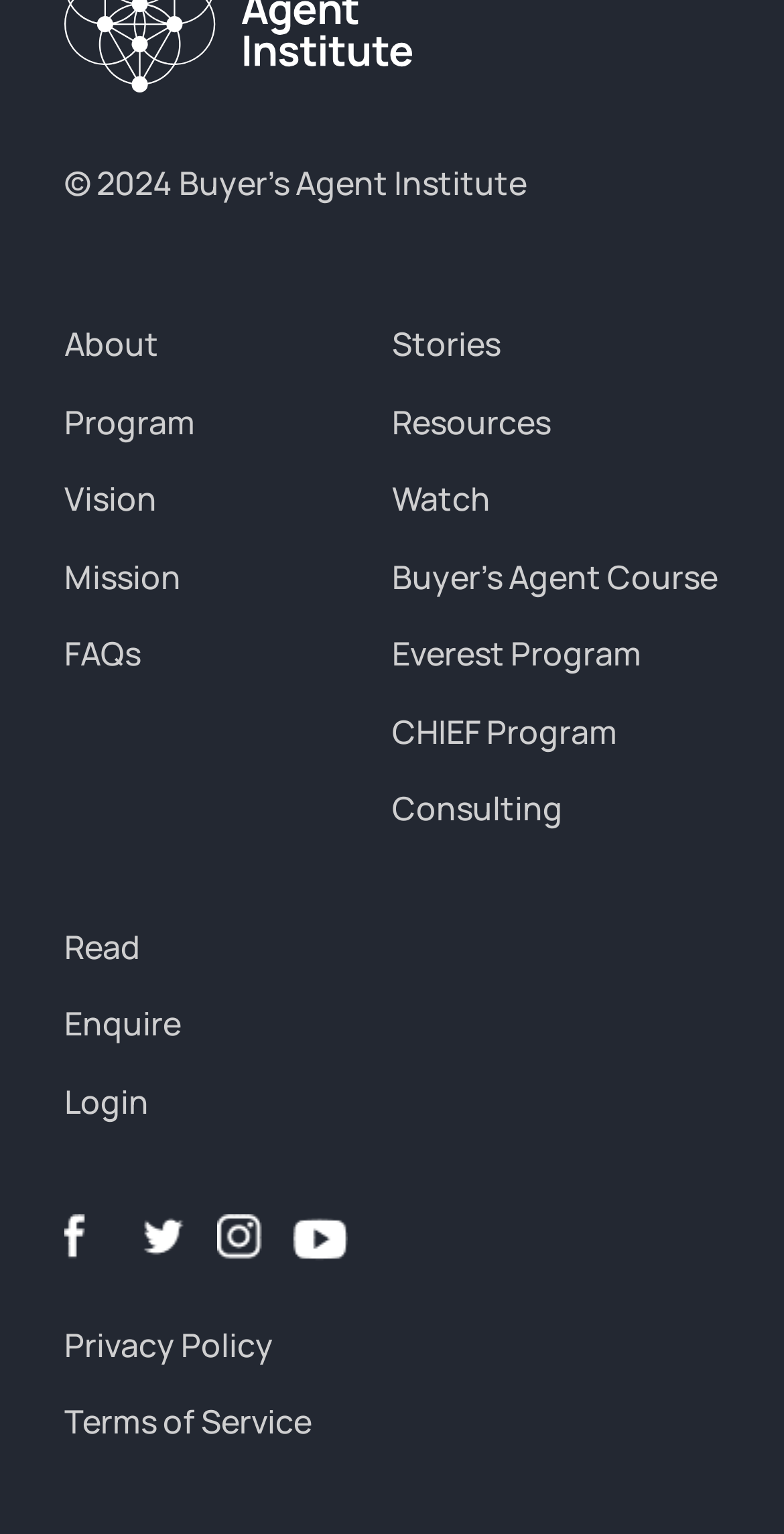How many main navigation links are there?
Refer to the image and provide a one-word or short phrase answer.

9